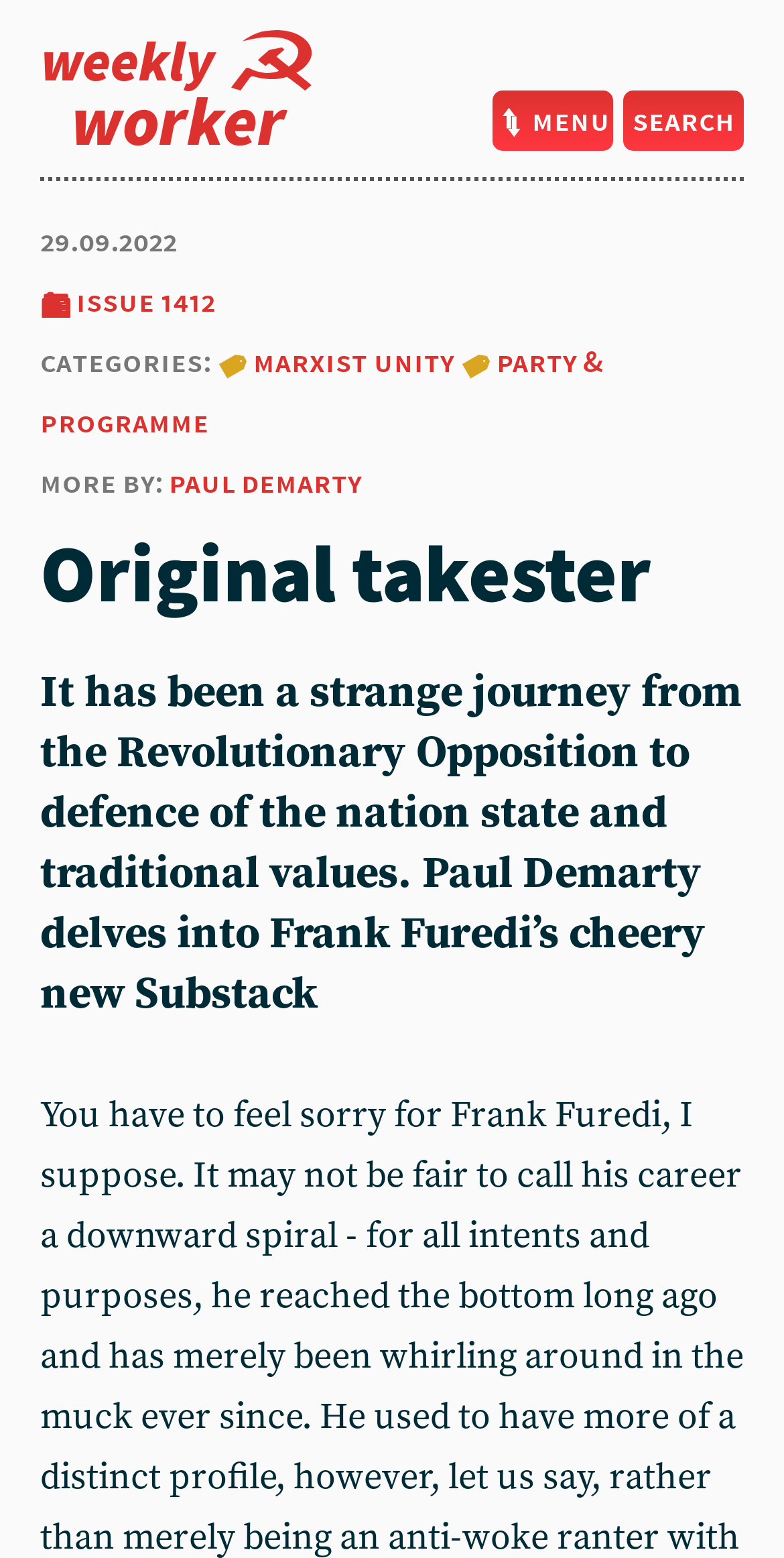What are the categories of the article? Based on the screenshot, please respond with a single word or phrase.

t marxist unity, t party & programme